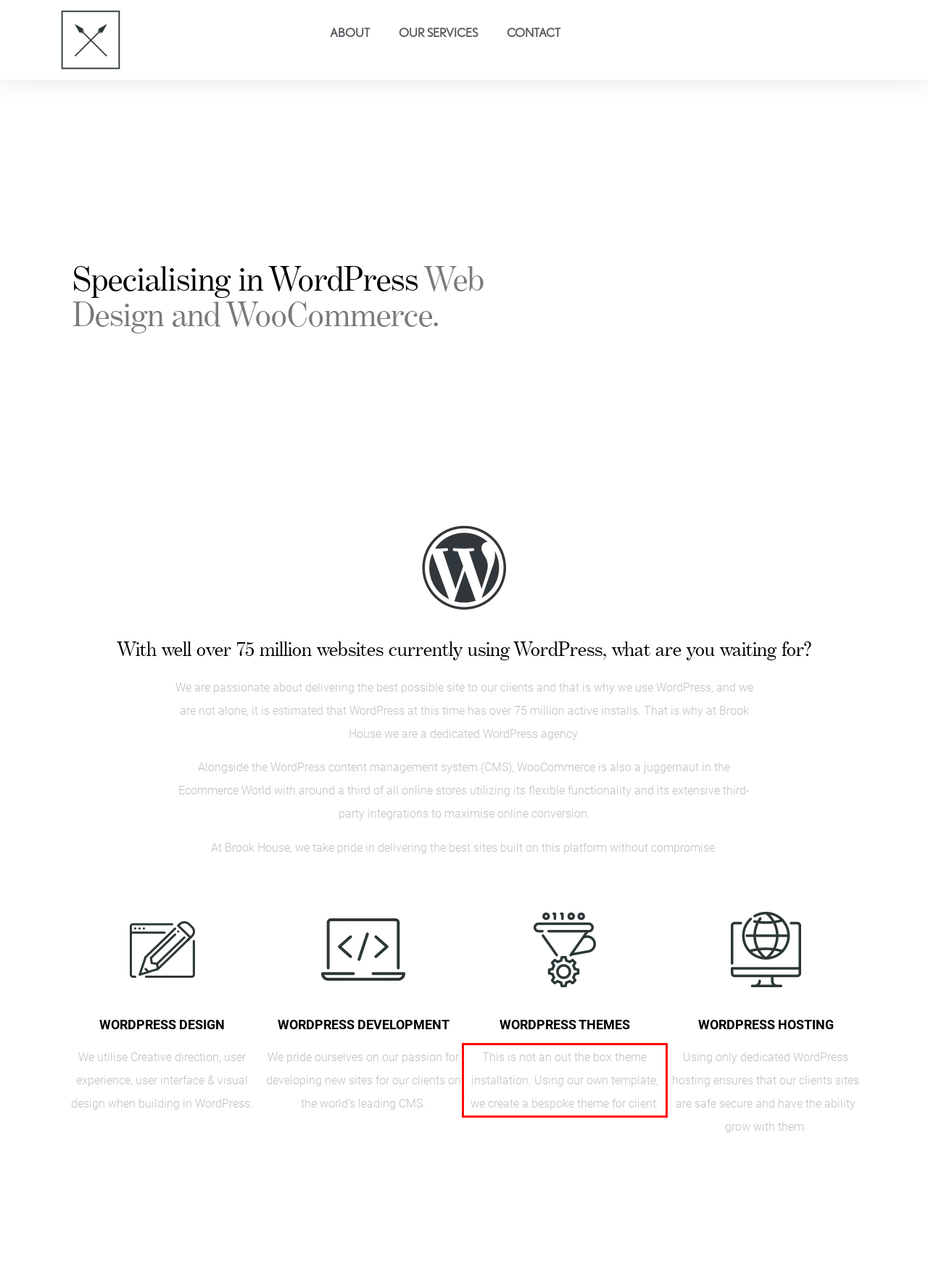You are looking at a screenshot of a webpage with a red rectangle bounding box. Use OCR to identify and extract the text content found inside this red bounding box.

This is not an out the box theme installation. Using our own template, we create a bespoke theme for client.